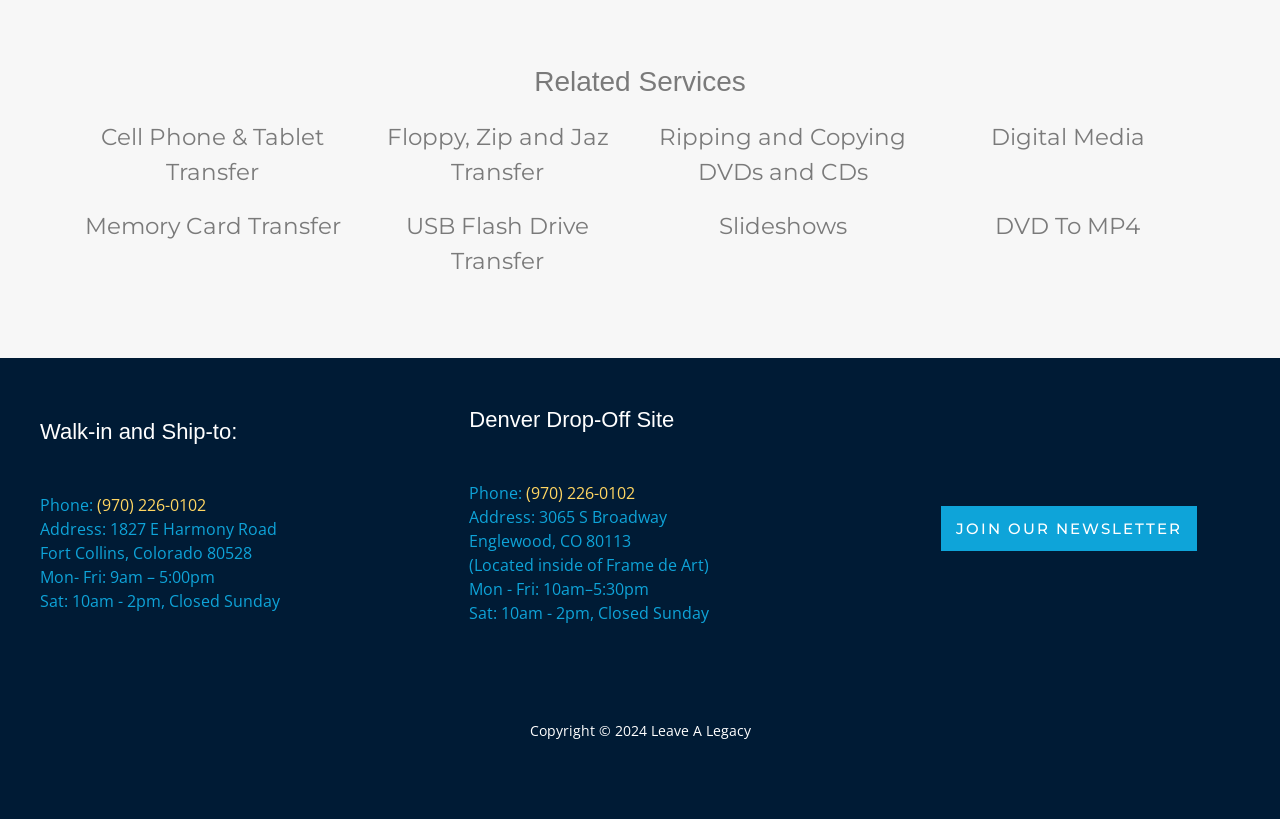Please examine the image and answer the question with a detailed explanation:
What year is the copyright of the website?

The copyright year of the website can be found at the bottom of the page, which states 'Copyright © 2024 Leave A Legacy'.